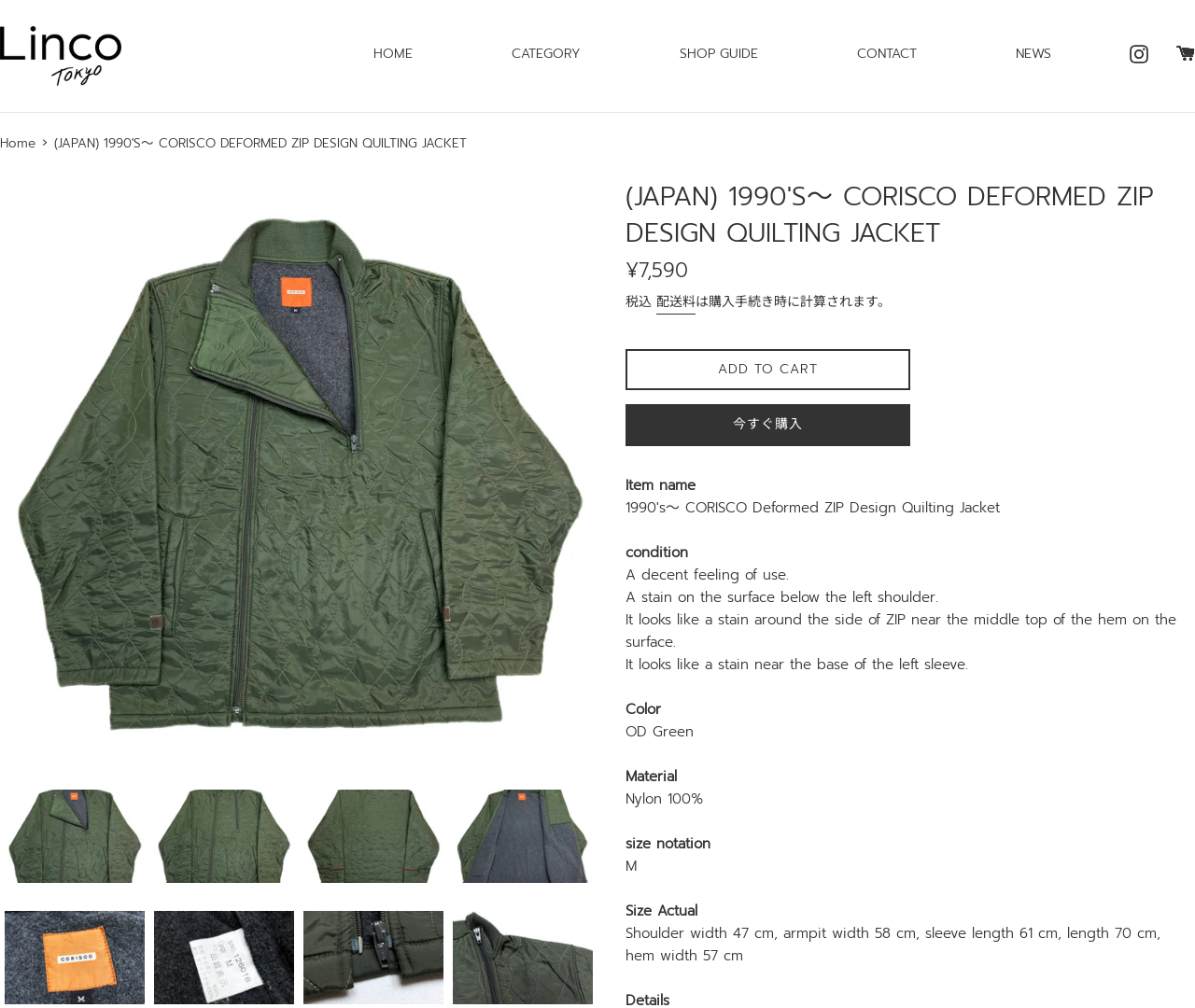What is the material of the item? Analyze the screenshot and reply with just one word or a short phrase.

Nylon 100%